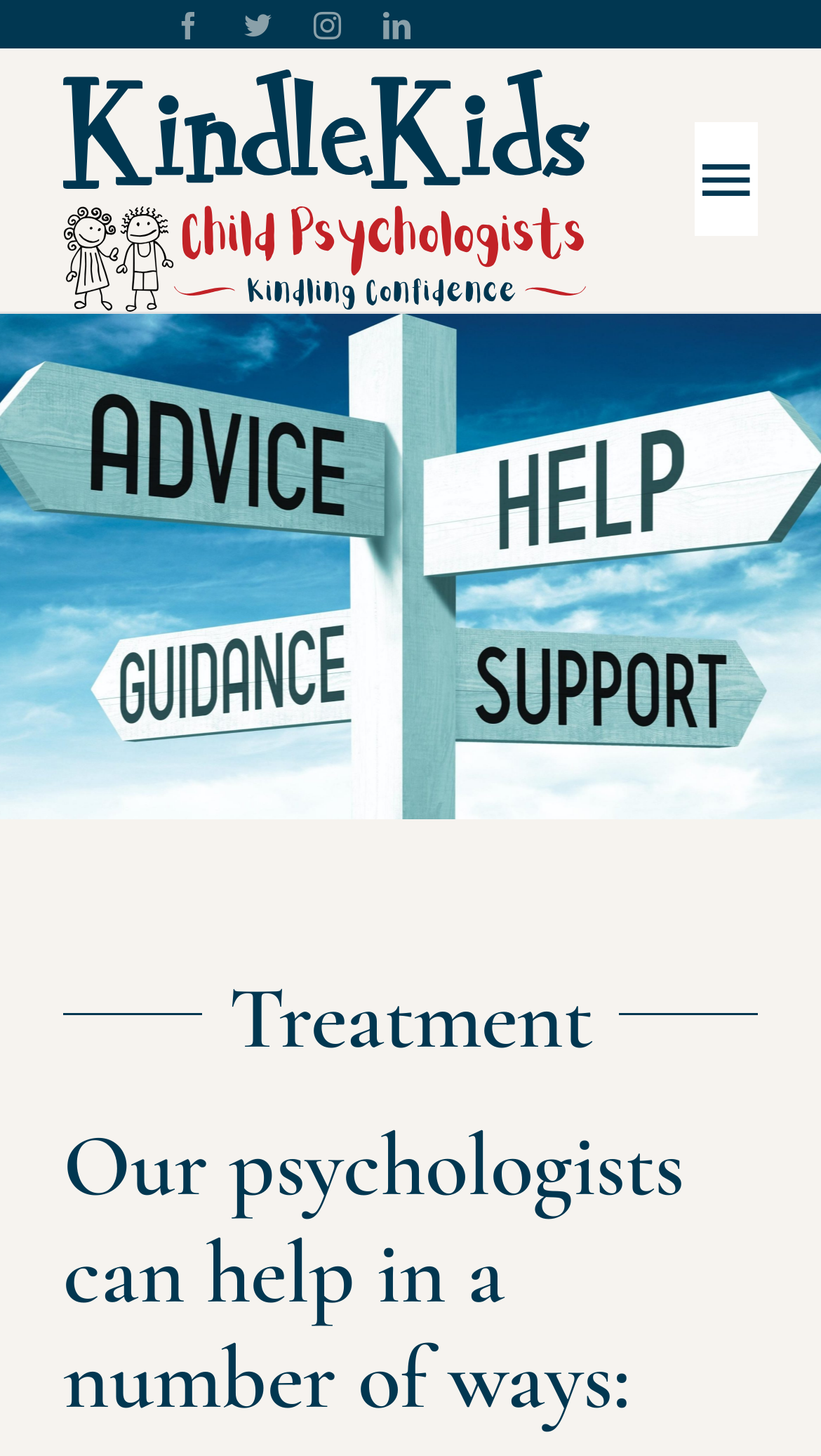What is the topic of the heading at the middle of the page?
Using the image, answer in one word or phrase.

Treatment